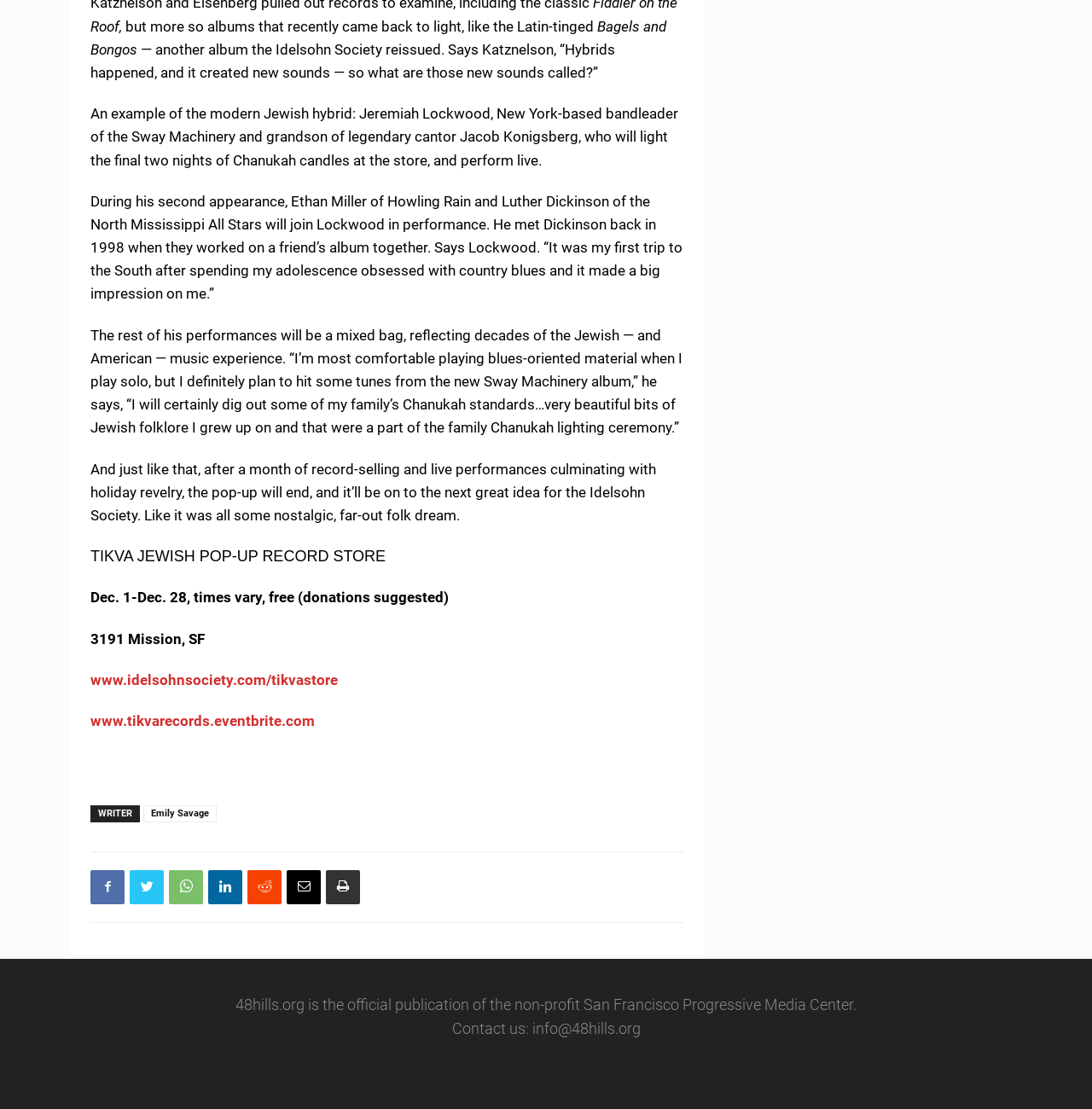Using the provided element description "Emily Savage", determine the bounding box coordinates of the UI element.

[0.131, 0.726, 0.198, 0.742]